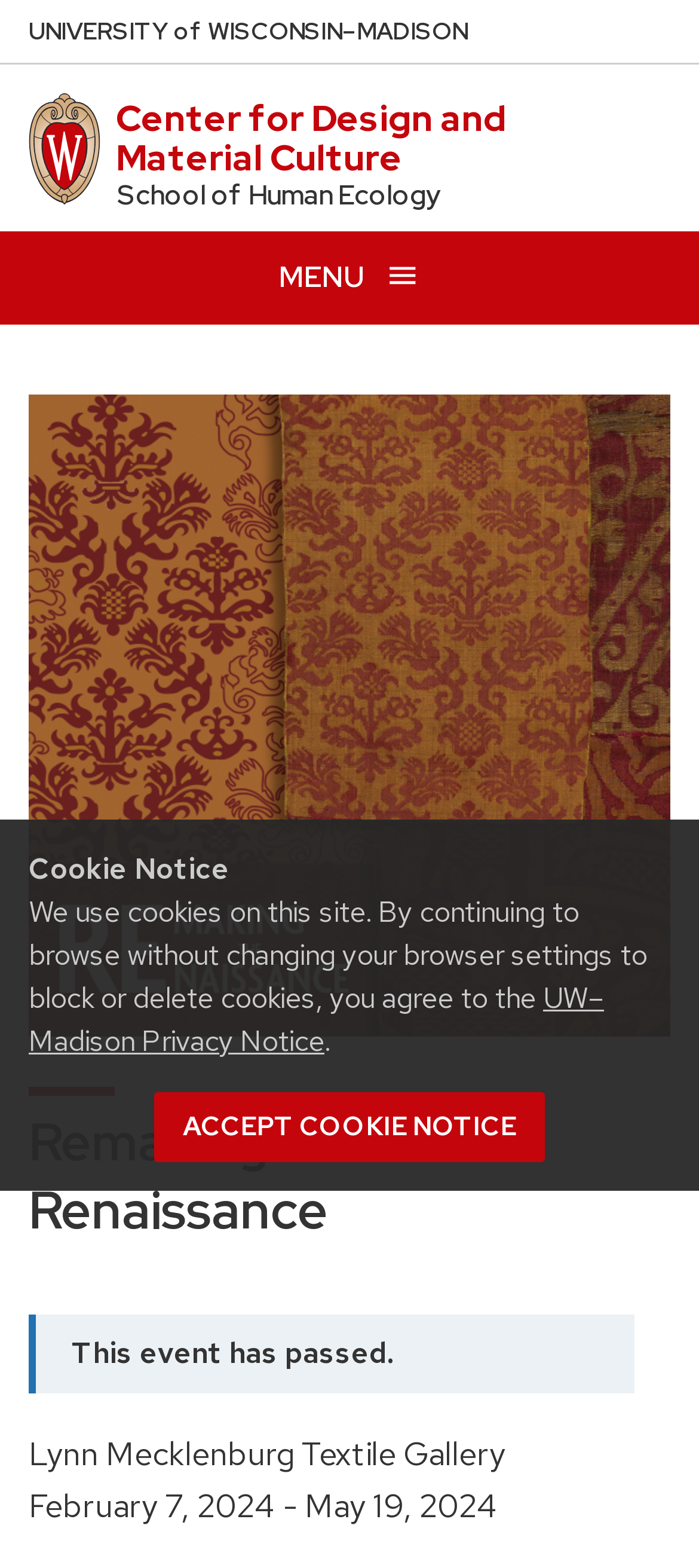Please reply with a single word or brief phrase to the question: 
What is the name of the school?

School of Human Ecology